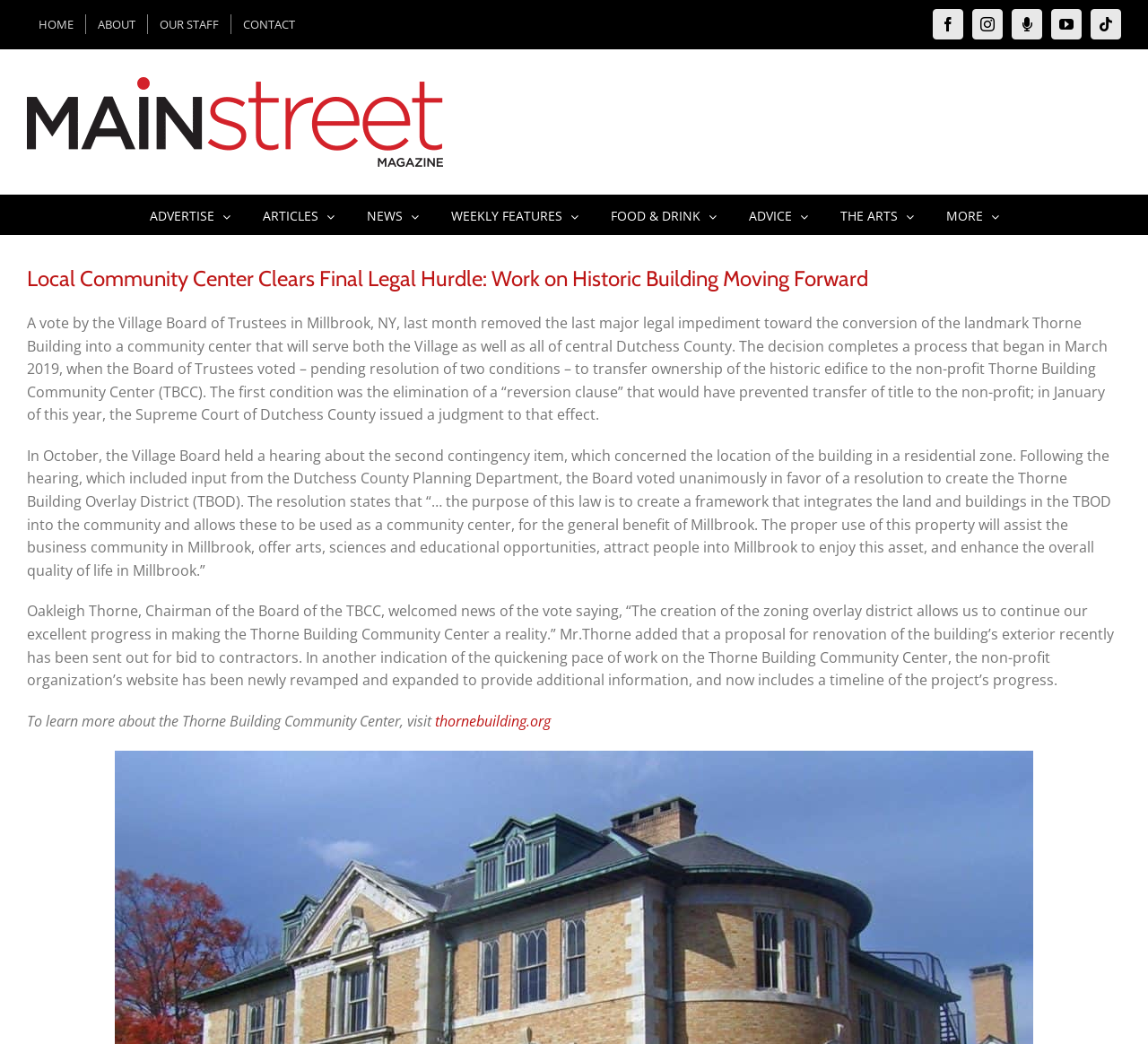Determine the bounding box coordinates of the region that needs to be clicked to achieve the task: "Click on the HOME link".

[0.023, 0.014, 0.074, 0.033]